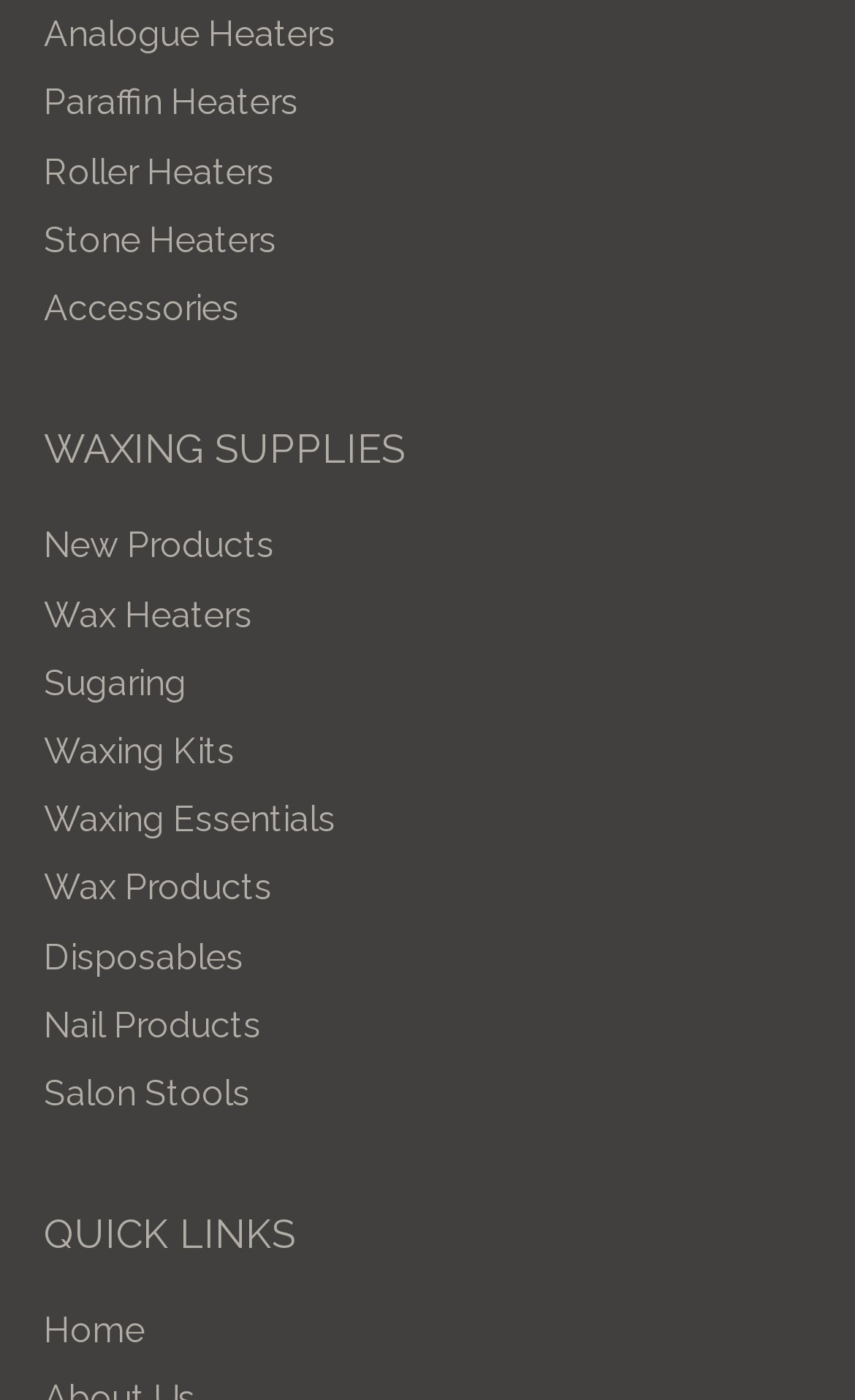Determine the bounding box coordinates of the section I need to click to execute the following instruction: "Click on Analogue Heaters". Provide the coordinates as four float numbers between 0 and 1, i.e., [left, top, right, bottom].

[0.051, 0.01, 0.392, 0.04]